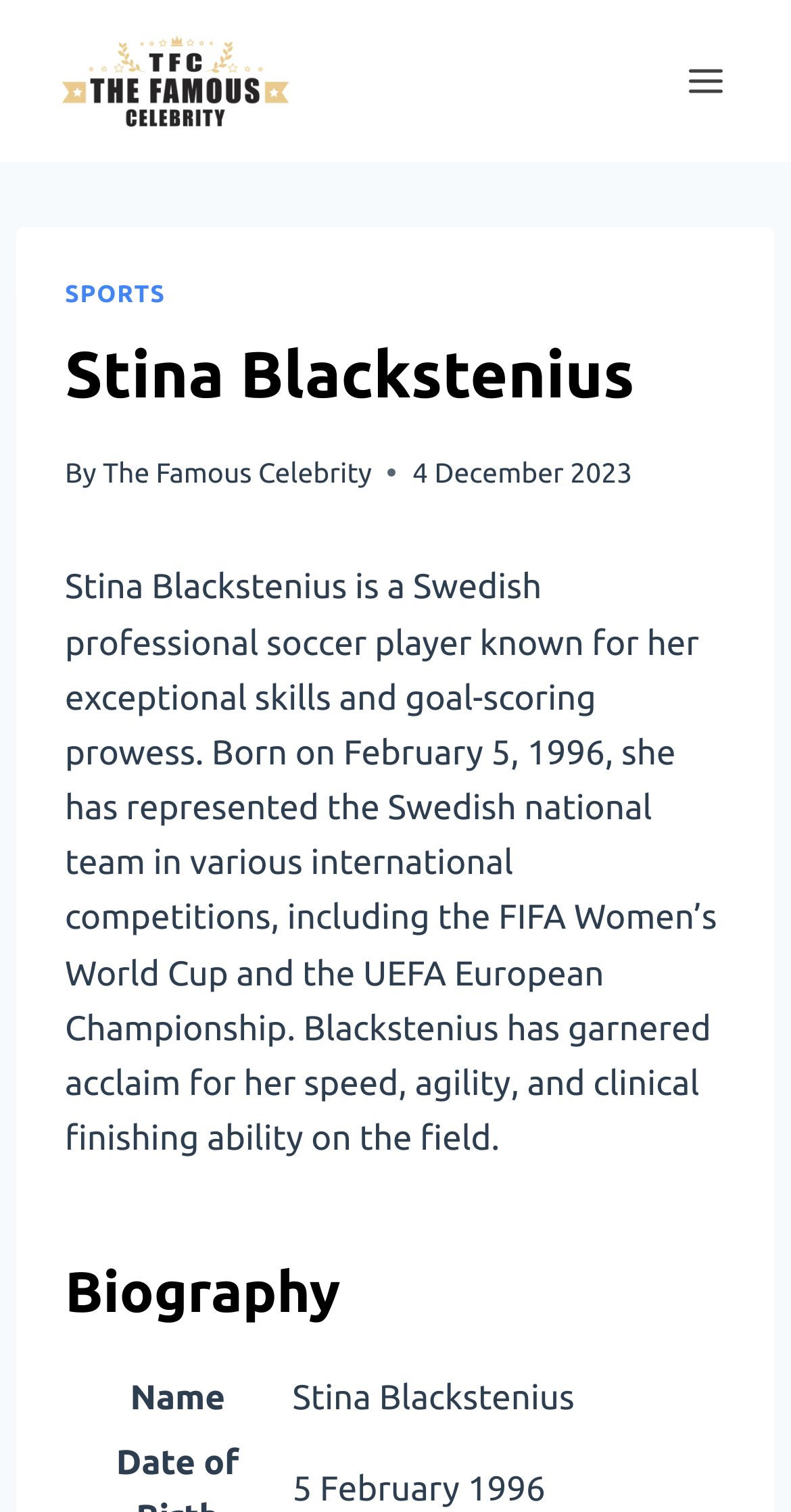Refer to the element description Sports and identify the corresponding bounding box in the screenshot. Format the coordinates as (top-left x, top-left y, bottom-right x, bottom-right y) with values in the range of 0 to 1.

[0.082, 0.186, 0.209, 0.204]